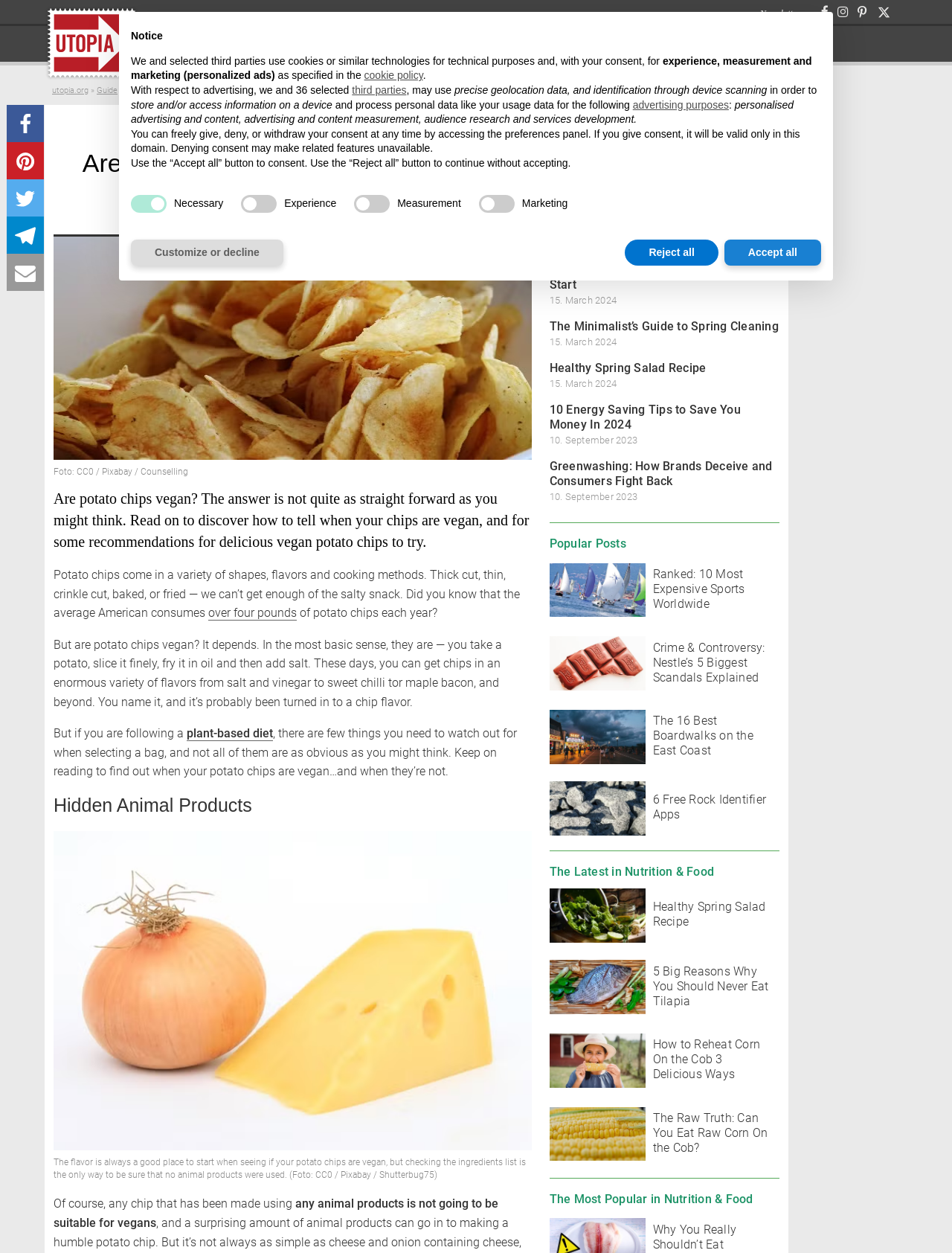What is the date of the article? Observe the screenshot and provide a one-word or short phrase answer.

March 31, 2022